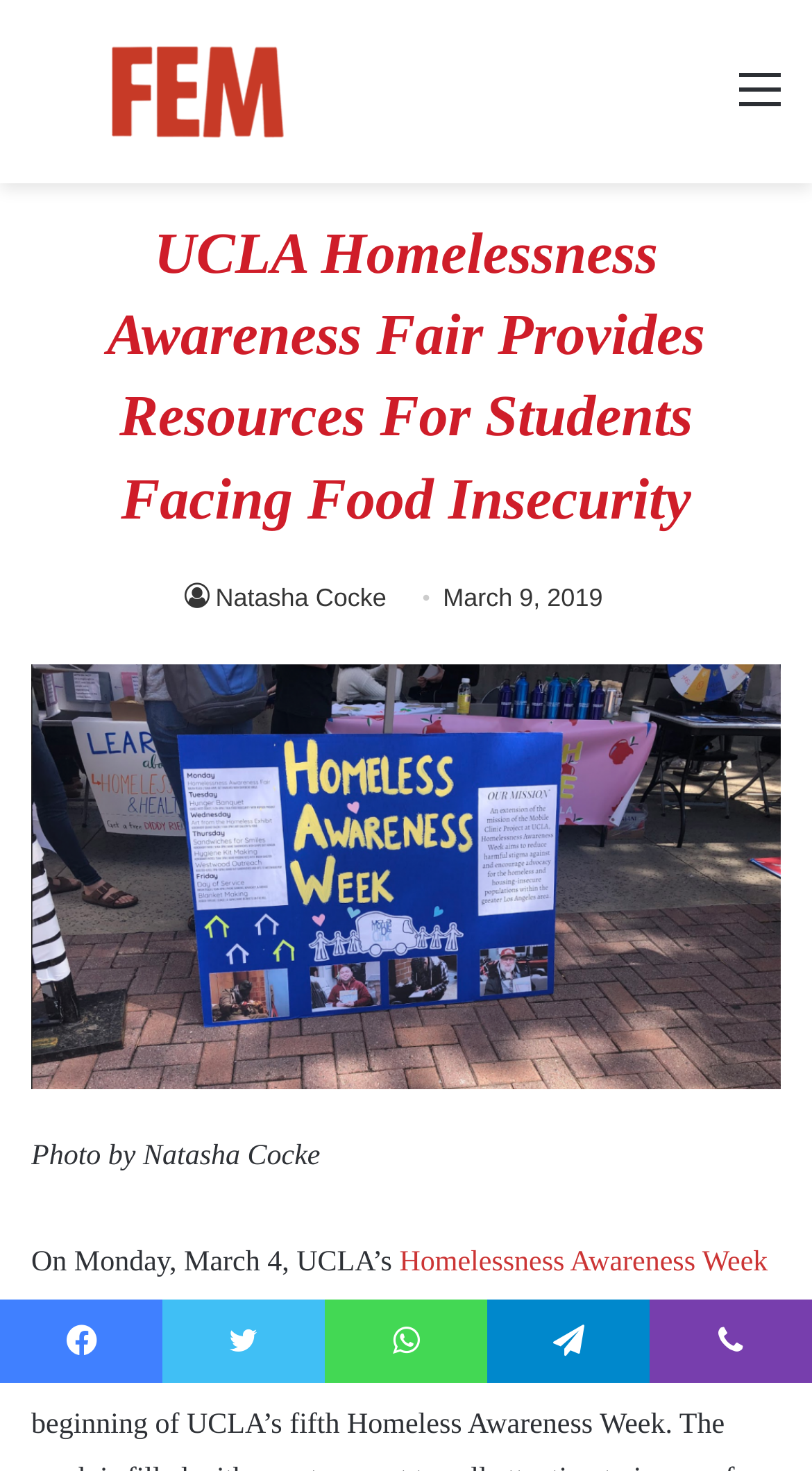Please identify the bounding box coordinates of the region to click in order to complete the given instruction: "visit Menu". The coordinates should be four float numbers between 0 and 1, i.e., [left, top, right, bottom].

[0.91, 0.041, 0.962, 0.105]